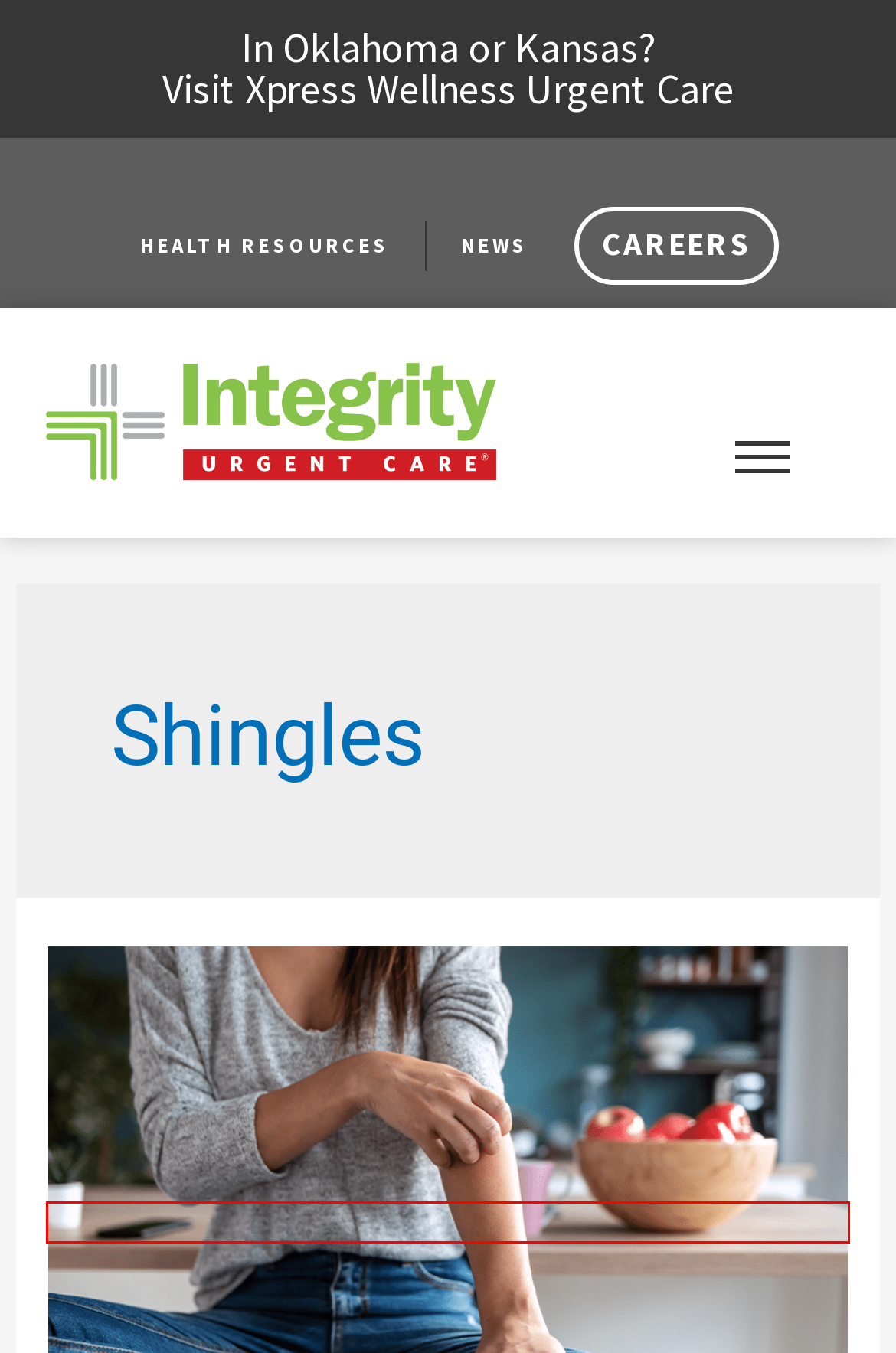Check out the screenshot of a webpage with a red rectangle bounding box. Select the best fitting webpage description that aligns with the new webpage after clicking the element inside the bounding box. Here are the candidates:
A. Xpress Wellness Urgent Care - Walk In, Check In Online, or Virtual Visit
B. Uncategorized Archives - Integrity Urgent Care
C. Integrity Urgent Care, Author at Integrity Urgent Care
D. About Integrity Urgent Care - More Than Just Urgent Care
E. Contact Us - Integrity Urgent Care
F. Services - Urgent Care, Primary Care, and More at Xpress Wellness
G. First Aid Handbook: Shingles - Integrity Urgent Care
H. Integrity Urgent Care - Walk In, Check In Online, or Virtual Visit

G